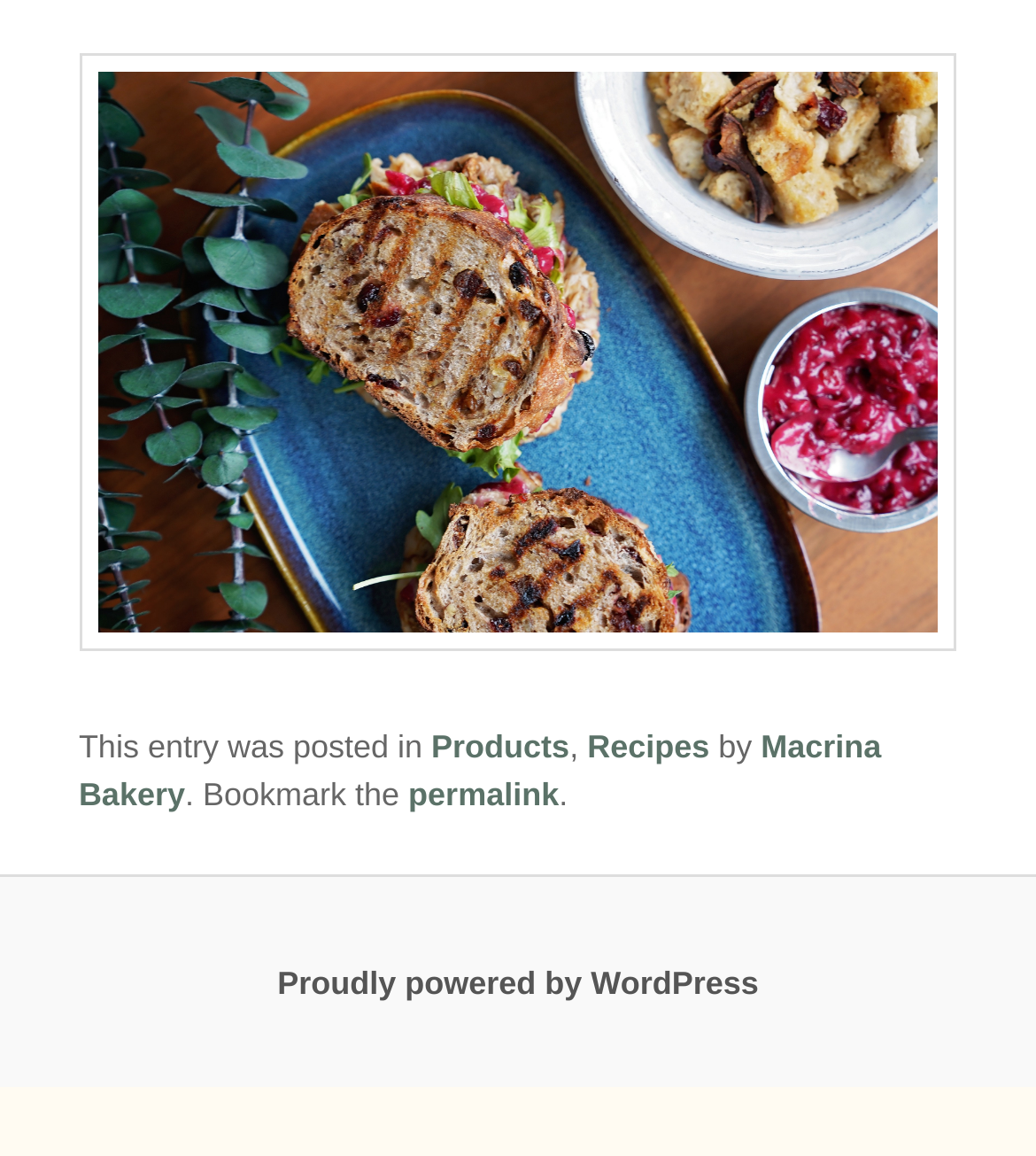For the element described, predict the bounding box coordinates as (top-left x, top-left y, bottom-right x, bottom-right y). All values should be between 0 and 1. Element description: Macrina Bakery

[0.076, 0.63, 0.851, 0.704]